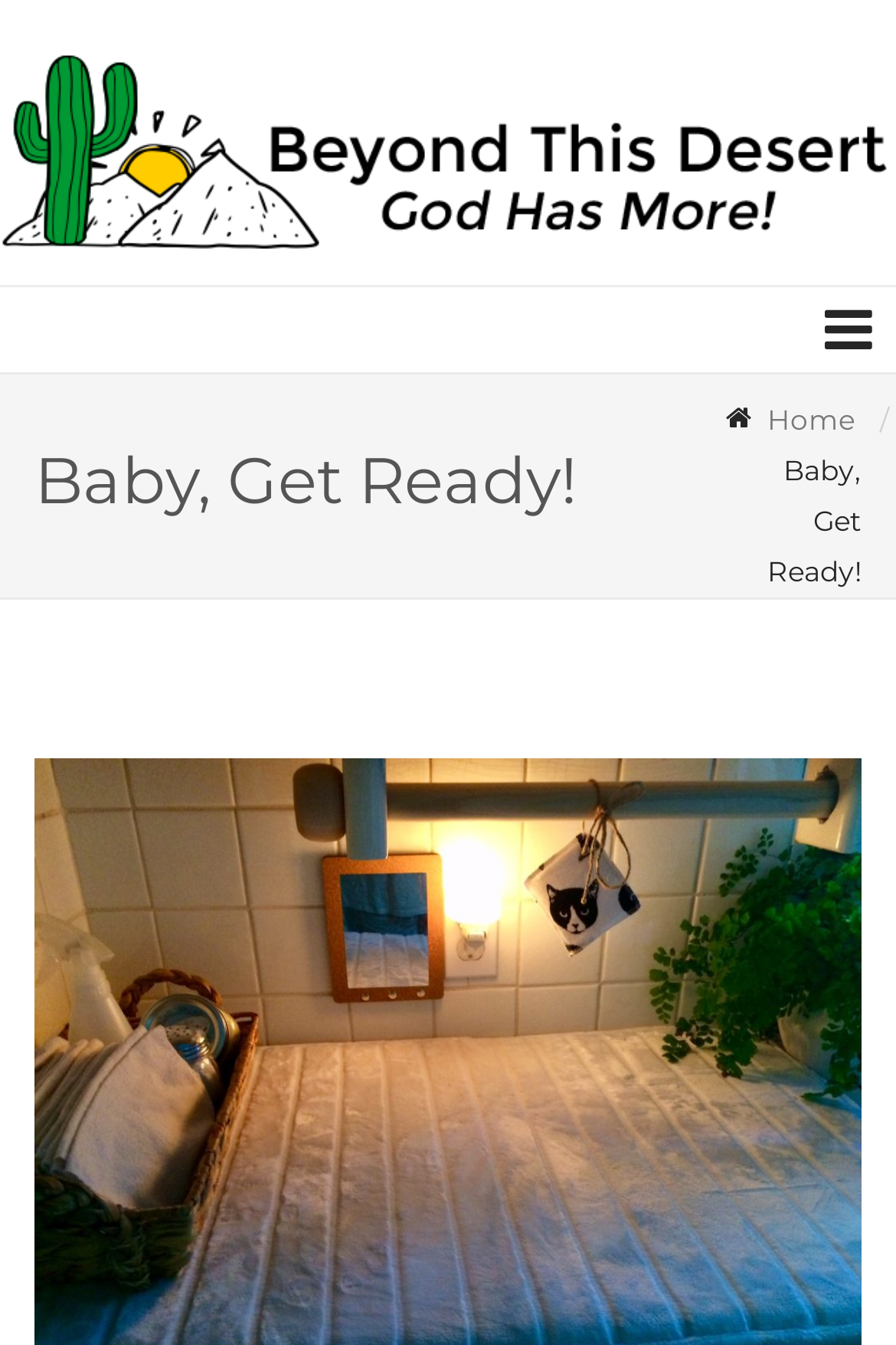Provide a comprehensive caption for the webpage.

The webpage is titled "Baby, Get Ready! – Beyond This Desert". At the top of the page, there is a prominent image with the text "Beyond this Desert there is God!" which spans the entire width of the page. Below the image, there is a link with the same text. 

On the left side of the page, there is a large heading that reads "Baby, Get Ready!". To the right of the heading, there is a navigation section labeled "Breadcrumbs" which contains a link to "Home" and a static text also reading "Baby, Get Ready!". 

At the bottom right corner of the page, there is a small link with an icon represented by the Unicode character "\uf0c9".